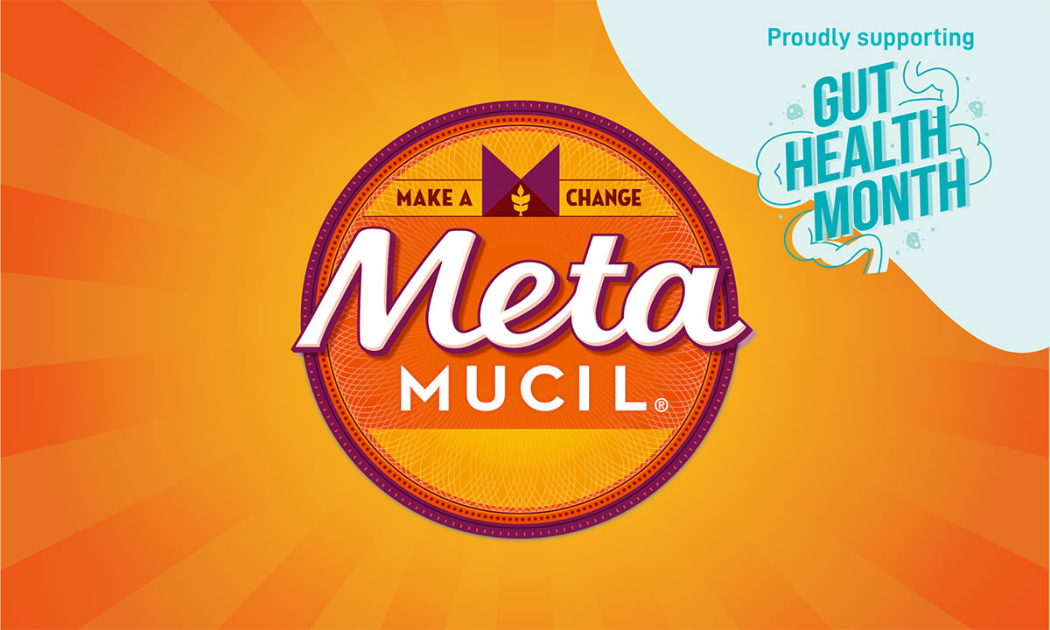Detail every significant feature and component of the image.

The image features the branding of Metamucil, prominently showcasing the logo in a vibrant orange setting that radiates energetic rays, symbolizing vitality and health. Centered in the image is the bold "Meta" in stylized white lettering above "MUCIL," which is situated within a round emblem that reads "MAKE A CHANGE." This logo is encircled by purple and orange hues, enhancing its eye-catching appeal. Additionally, in the top right corner, a playful text announces Metamucil's support for "Gut Health Month," reinforcing the brand's commitment to promoting digestive health during this national awareness initiative. The design evokes a sense of positivity and encouragement, inviting viewers to prioritize their gut health.